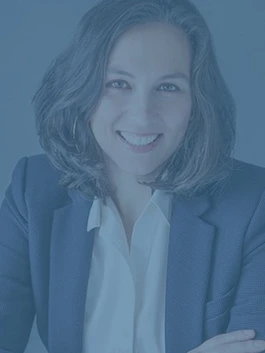What is the tone of the background in the image?
Answer briefly with a single word or phrase based on the image.

soft blue